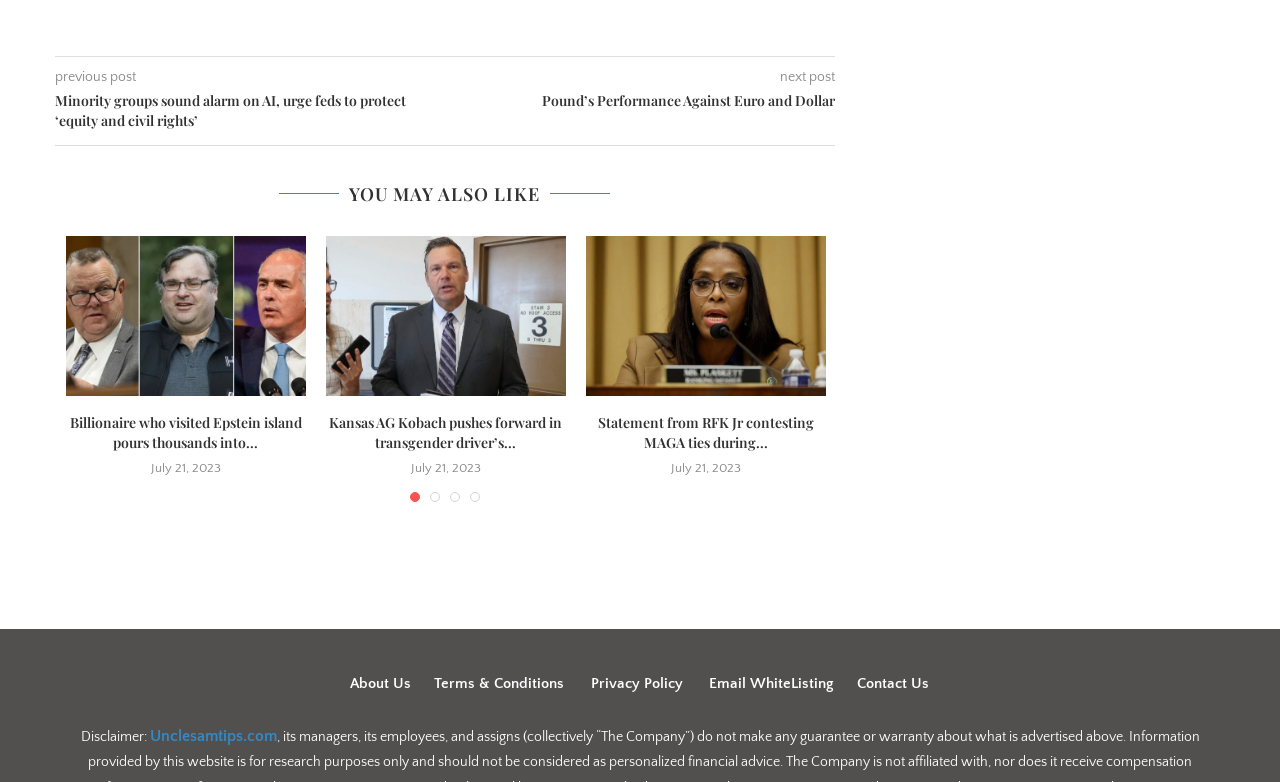Please identify the bounding box coordinates of the area I need to click to accomplish the following instruction: "Call Pagosa Springs".

None